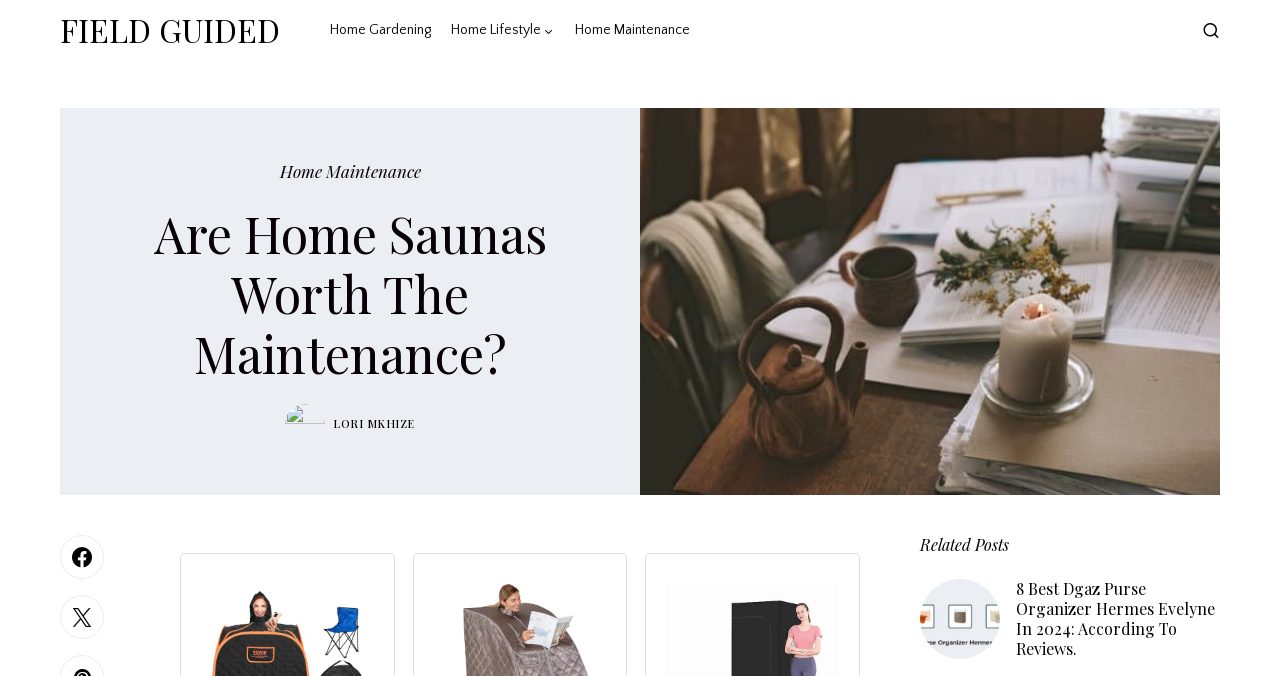Analyze and describe the webpage in a detailed narrative.

The webpage appears to be a blog post or article discussing the maintenance of home saunas. At the top, there are four links to different categories: "FIELD GUIDED", "Home Gardening", "Home Lifestyle", and "Home Maintenance". To the right of these links, there is a button with an icon. 

Below these links, the main title of the article "Are Home Saunas Worth The Maintenance?" is prominently displayed. Underneath the title, there is a link to "Home Maintenance" and another link with no text. Further down, there is a link to the author's name, "LORI MKHIZE". 

On the right side of the page, there is a large figure or image that takes up most of the vertical space. At the bottom of the page, there are two links with icons. Below these icons, there is a section titled "Related Posts" with an article preview. The article preview includes a link and a heading that reads "8 Best Dgaz Purse Organizer Hermes Evelyne In 2024: According To Reviews."